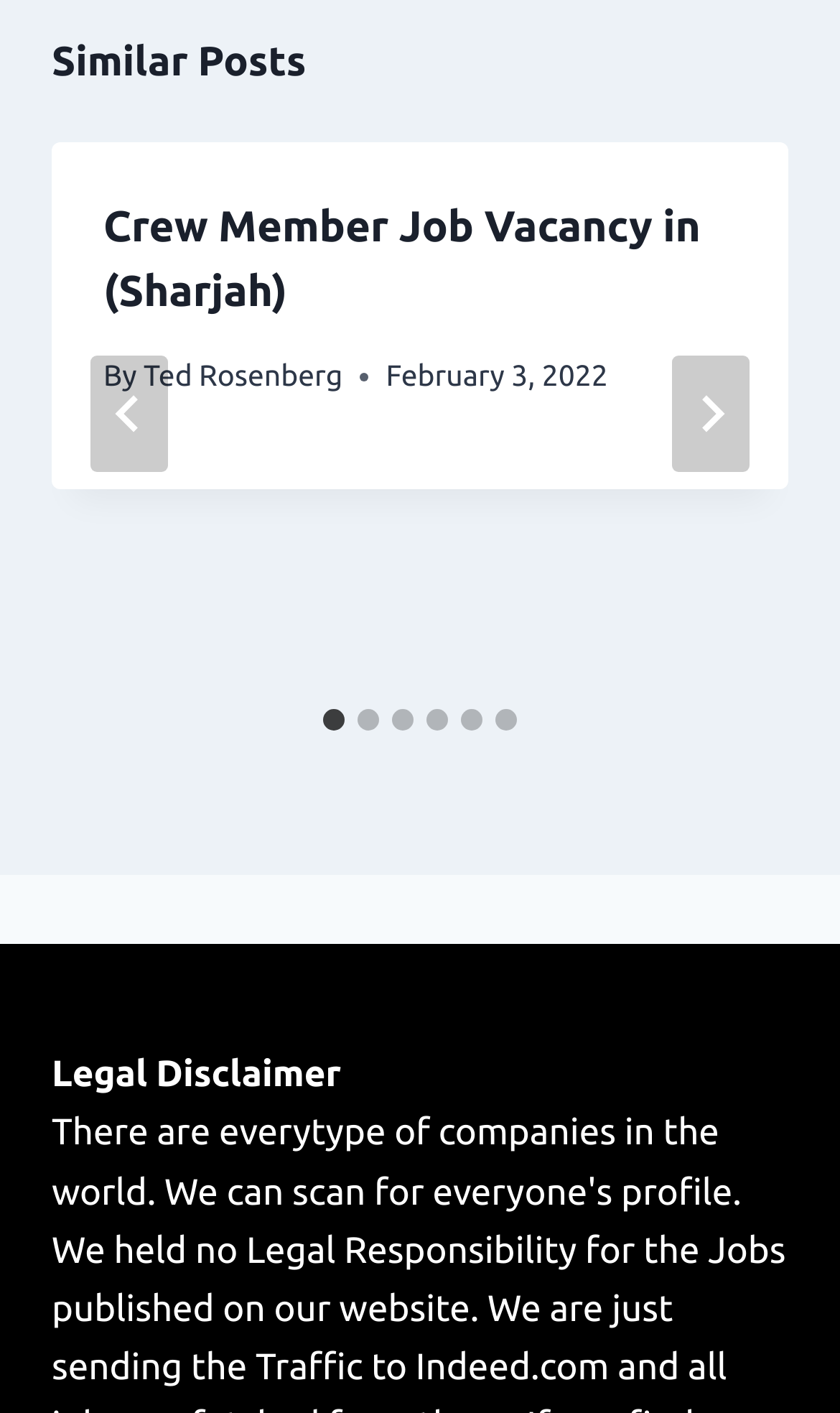Identify the bounding box coordinates of the element to click to follow this instruction: 'Select slide 2'. Ensure the coordinates are four float values between 0 and 1, provided as [left, top, right, bottom].

[0.426, 0.501, 0.451, 0.517]